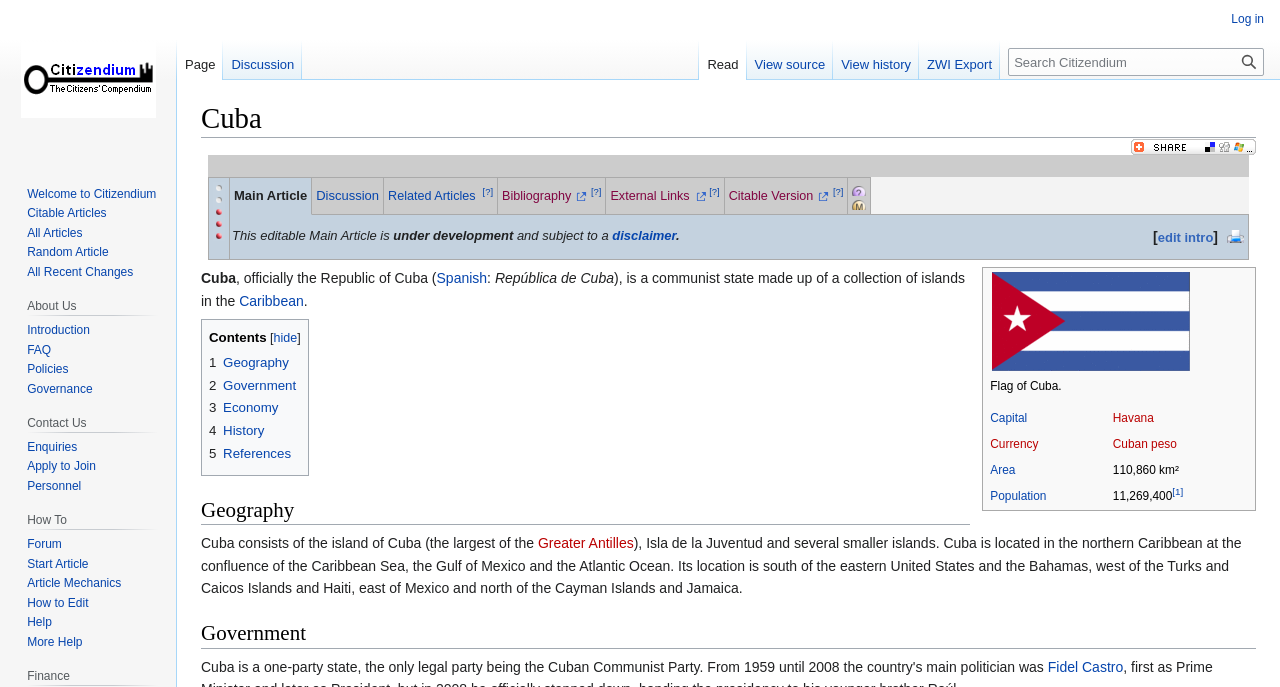Provide the bounding box coordinates for the UI element that is described as: "short story".

None